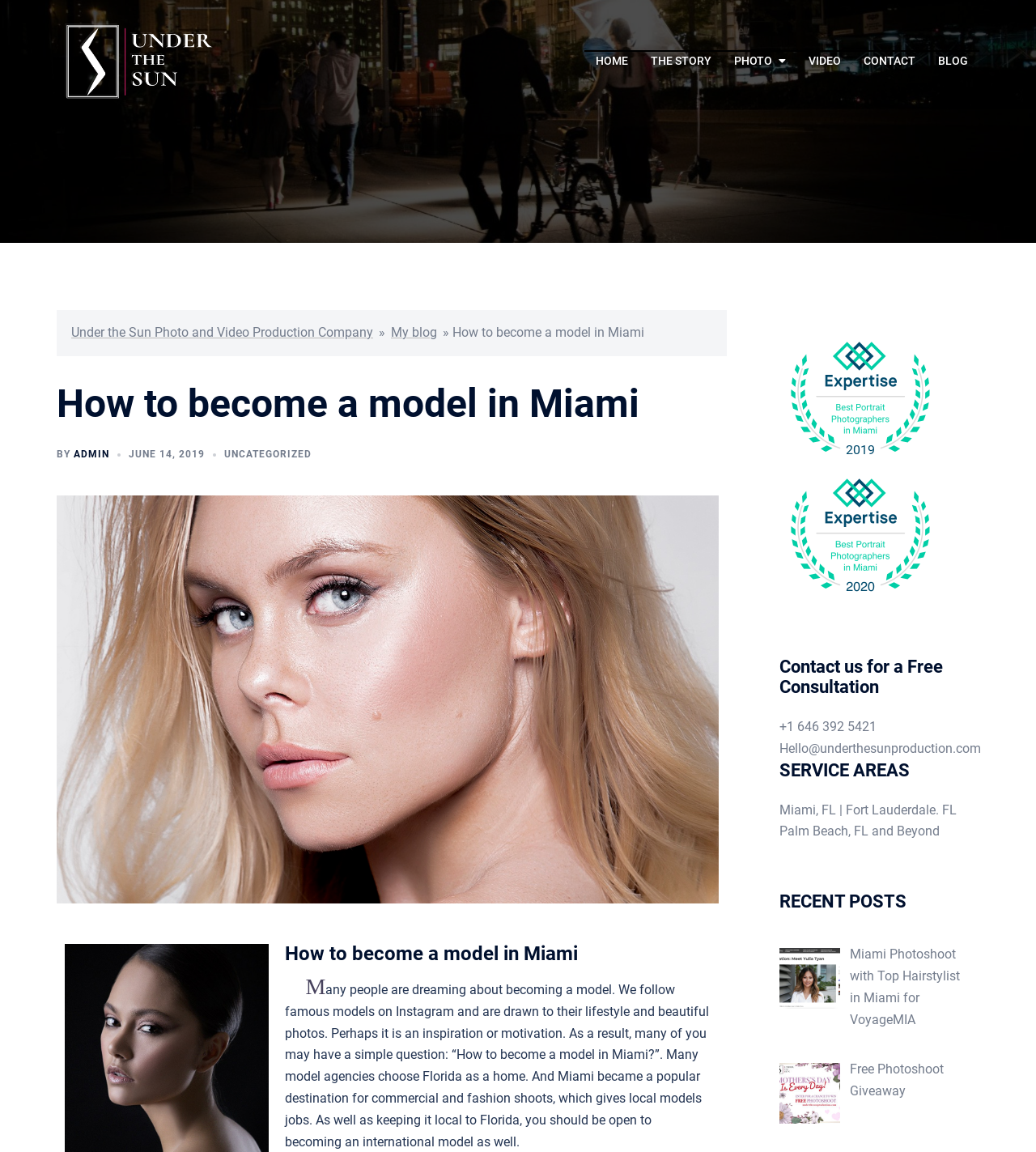Could you indicate the bounding box coordinates of the region to click in order to complete this instruction: "Read the article 'How to become a model in Miami'".

[0.437, 0.282, 0.622, 0.295]